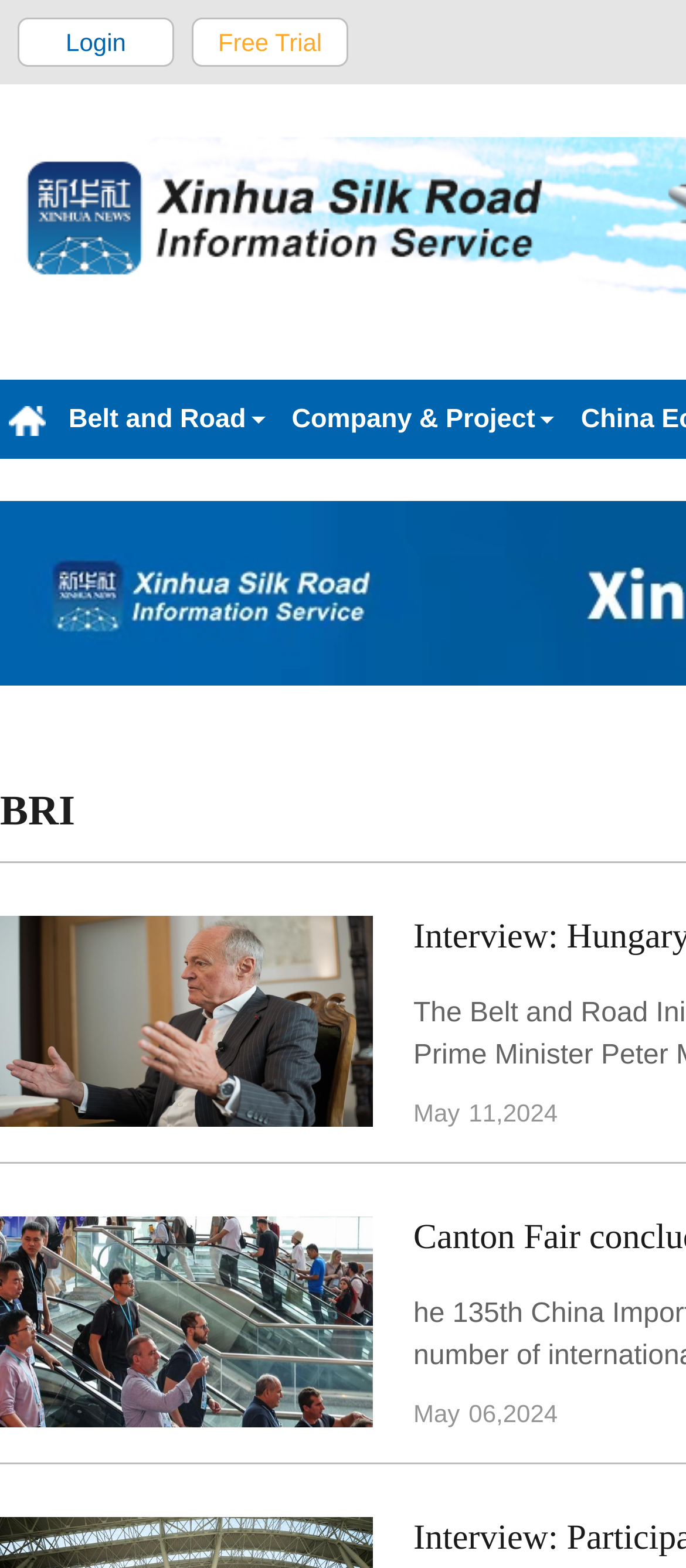Is there an image on the webpage?
Please describe in detail the information shown in the image to answer the question.

I found an image element with the description 'Xinhua Silk Road Homepage' and bounding box coordinates [0.013, 0.258, 0.067, 0.278], which indicates the presence of an image on the webpage.